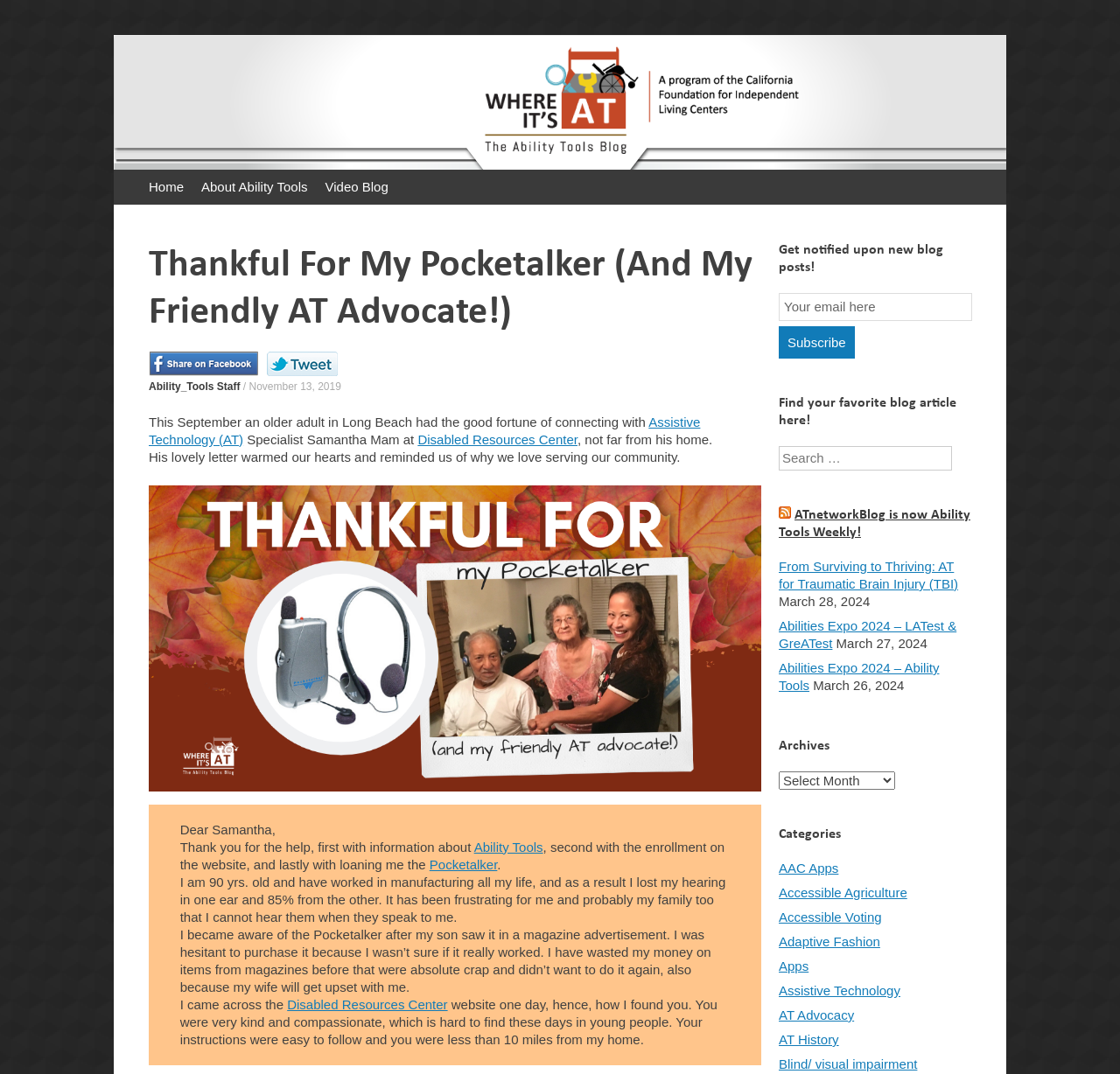Specify the bounding box coordinates of the element's area that should be clicked to execute the given instruction: "Search for a blog article". The coordinates should be four float numbers between 0 and 1, i.e., [left, top, right, bottom].

[0.695, 0.415, 0.867, 0.438]